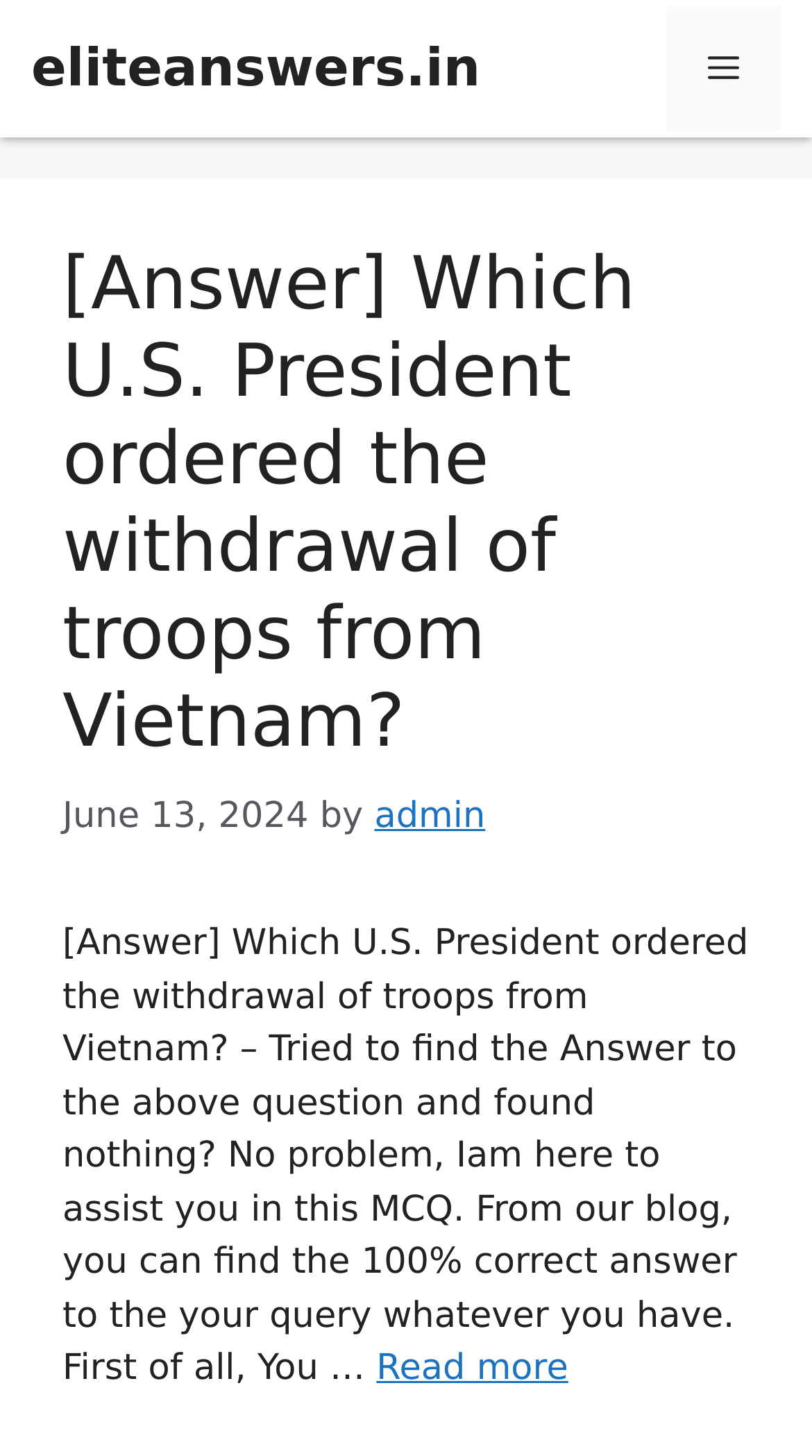Using the element description provided, determine the bounding box coordinates in the format (top-left x, top-left y, bottom-right x, bottom-right y). Ensure that all values are floating point numbers between 0 and 1. Element description: Hierarchy of Managed Entities

None